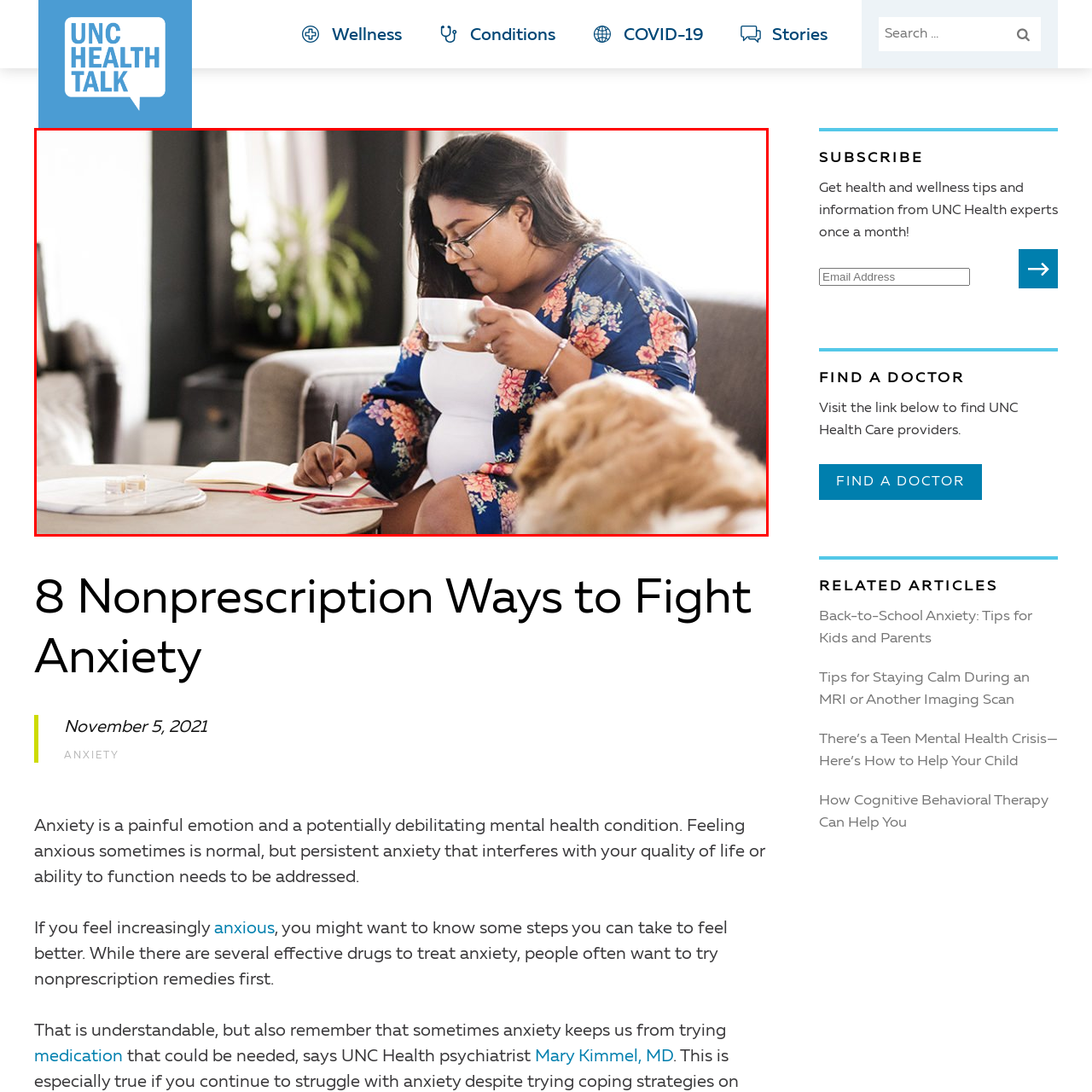Explain in detail what is depicted in the image enclosed by the red boundary.

In a cozy living room setting, a woman sits comfortably on a plush couch, engaged in a moment of tranquility. Wearing a floral robe, she holds a cup of coffee in one hand while the other gracefully grips a pen, poised to write in her journal. The soft natural light streaming through the window illuminates her focused expression, highlighting the calmness of the moment. Nearby, a golden retriever, with its soft fur, adds to the warmth of the scene, suggesting companionship and comfort. The stylishly arranged decor, featuring lush green plants and a minimalist coffee table, enhances the inviting atmosphere, making it an ideal space for reflection and creativity.